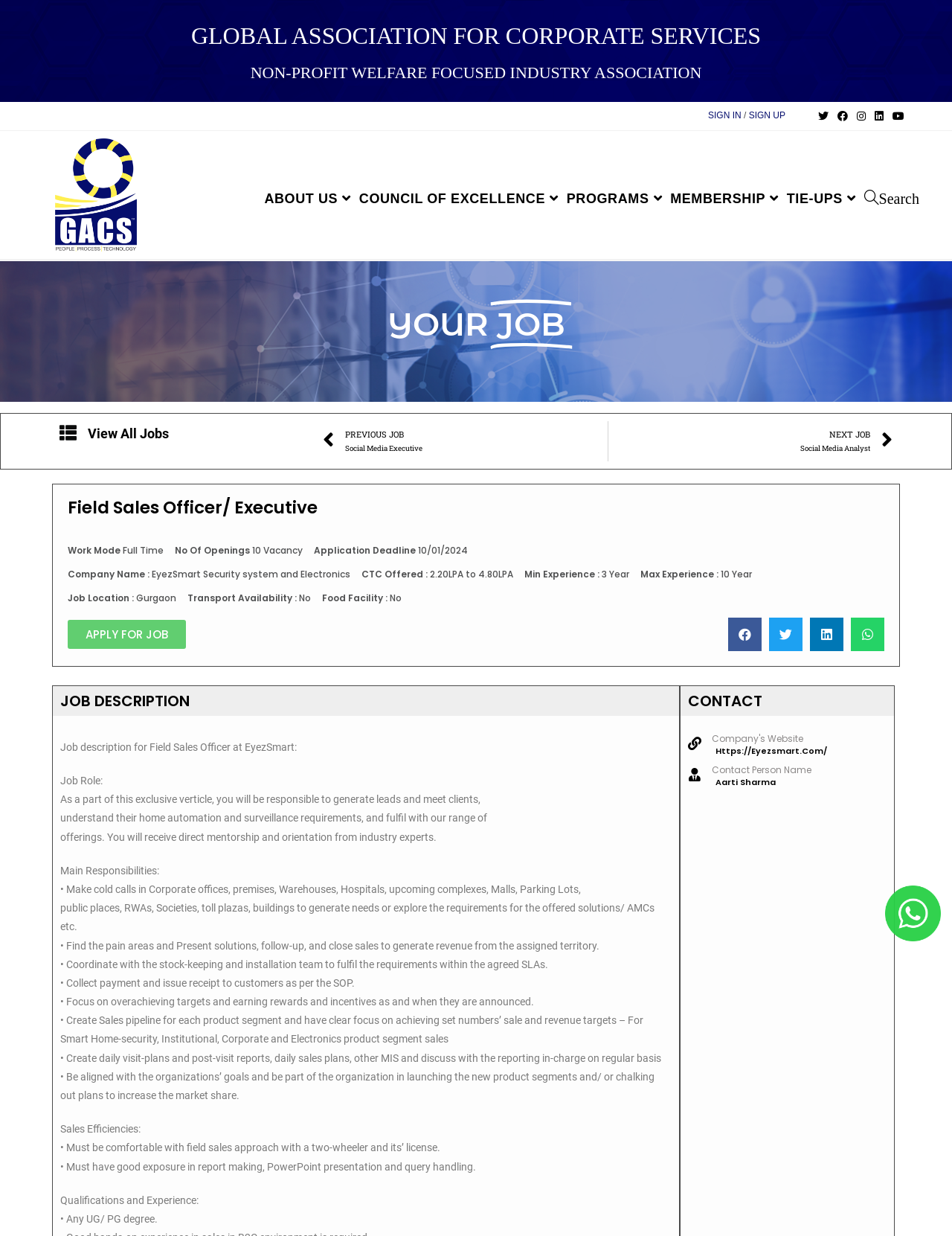Please find the bounding box coordinates of the section that needs to be clicked to achieve this instruction: "Click on the 'SIGN IN' link".

[0.744, 0.089, 0.779, 0.098]